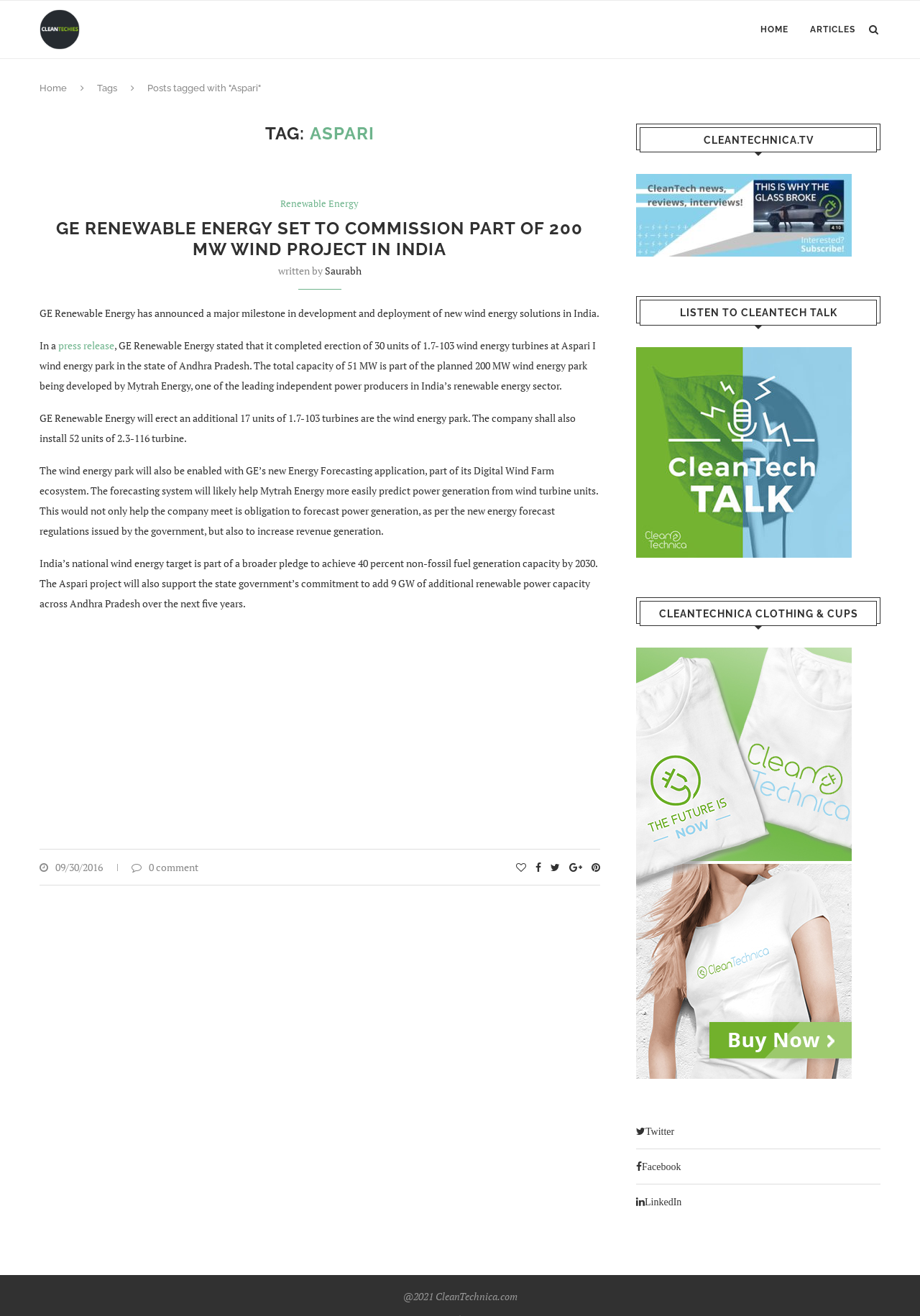Please find the bounding box for the UI component described as follows: "parent_node: CLEANTECHNICA.TV".

[0.691, 0.132, 0.926, 0.143]